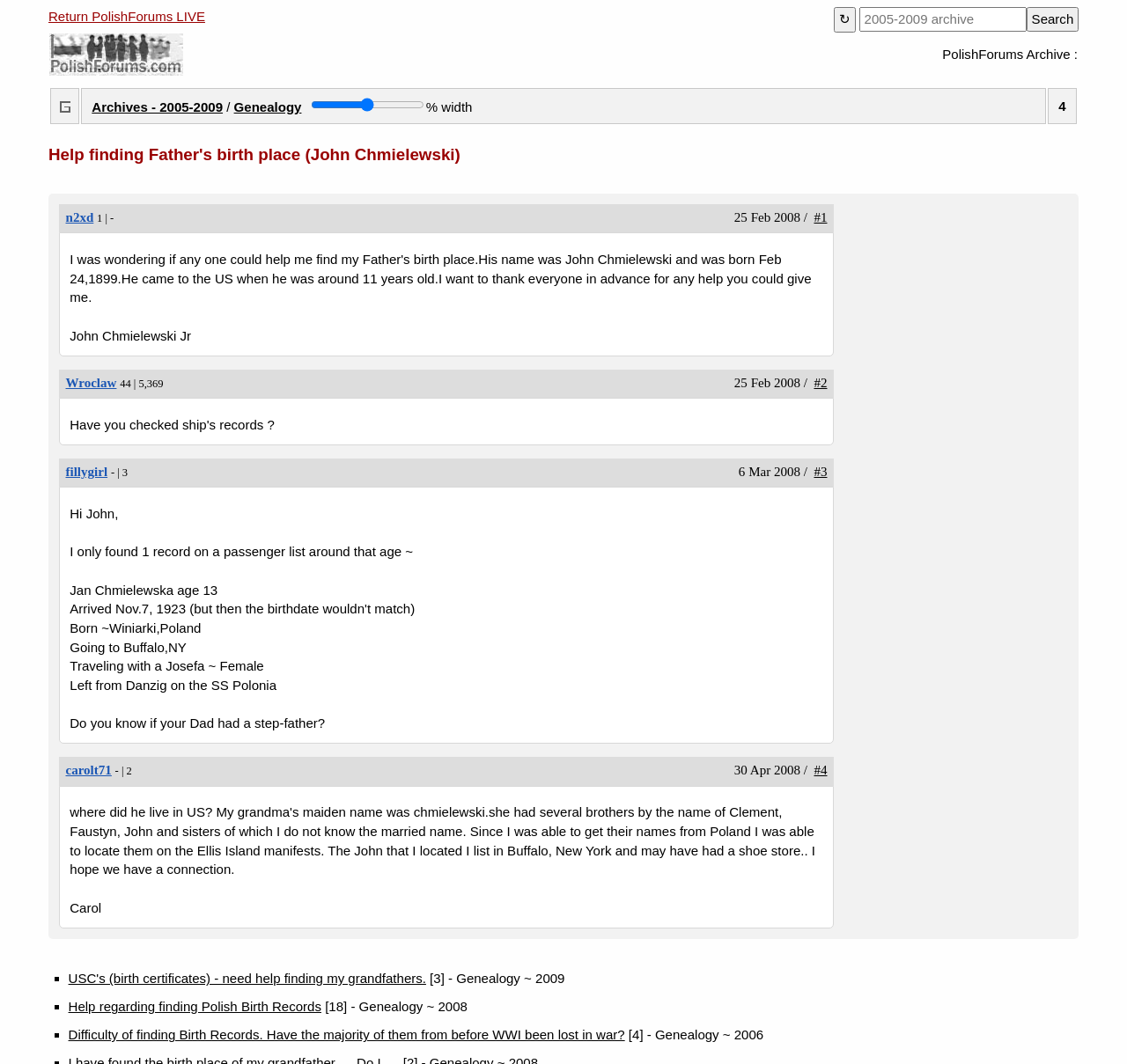Determine the bounding box coordinates of the clickable element to achieve the following action: 'View the thread by John Chmielewski Jr'. Provide the coordinates as four float values between 0 and 1, formatted as [left, top, right, bottom].

[0.062, 0.308, 0.17, 0.322]